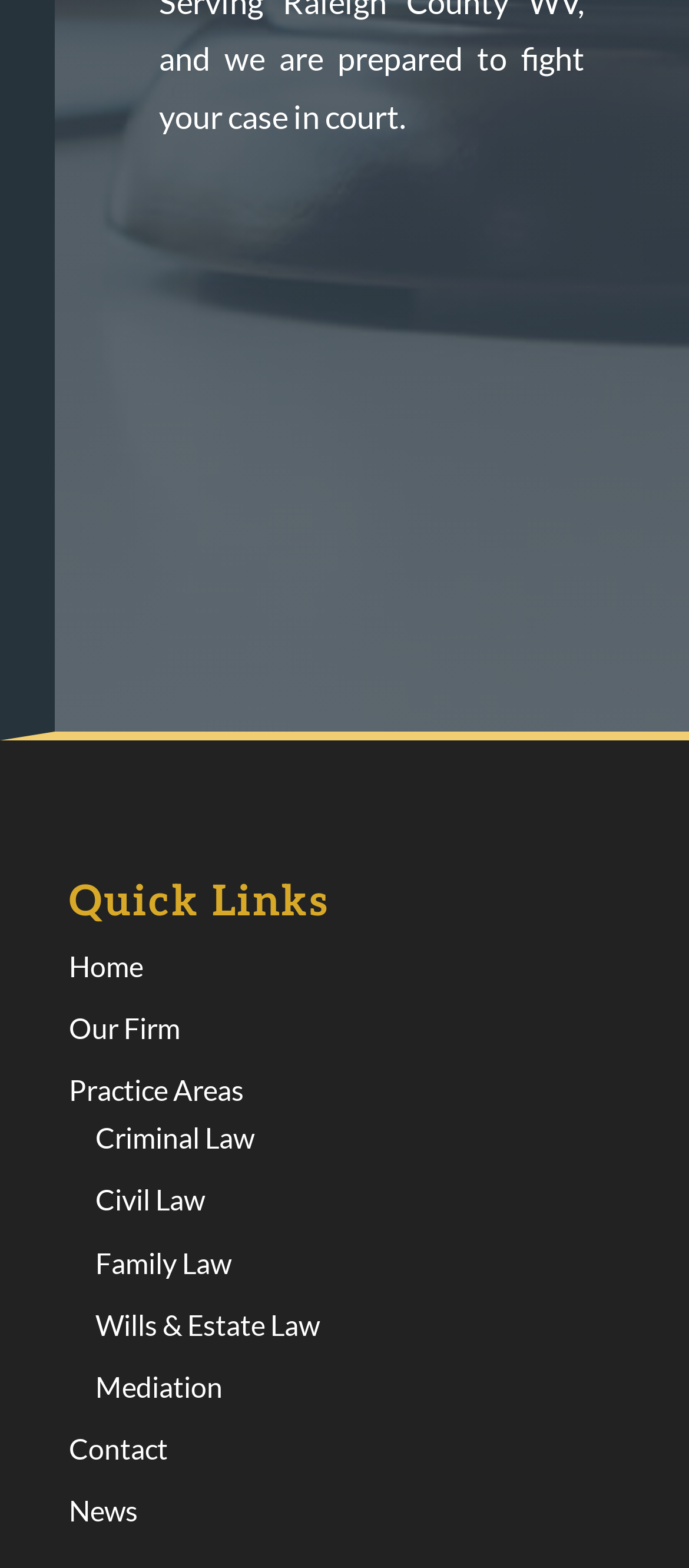Pinpoint the bounding box coordinates of the element that must be clicked to accomplish the following instruction: "Check recent activity". The coordinates should be in the format of four float numbers between 0 and 1, i.e., [left, top, right, bottom].

None